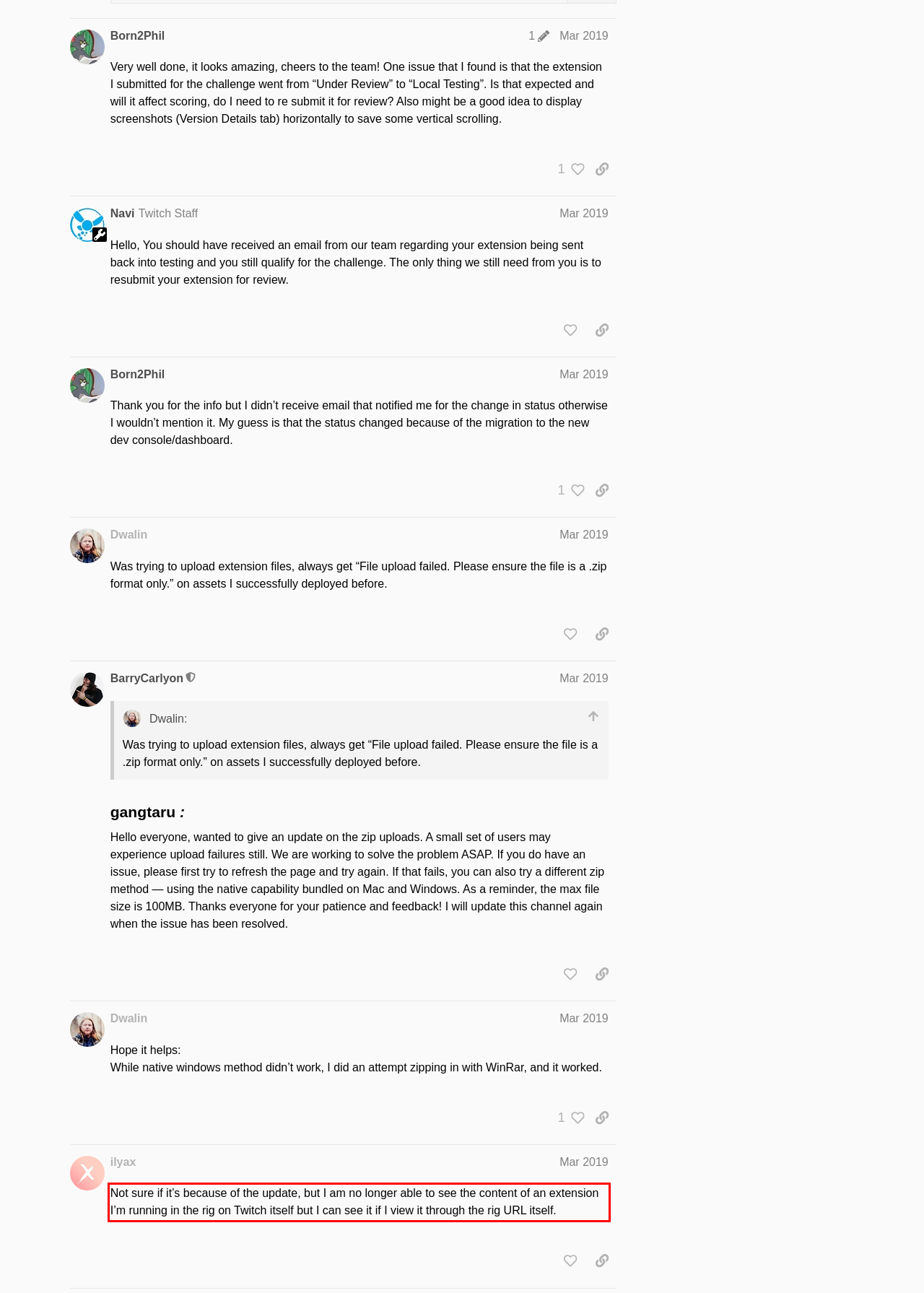Analyze the screenshot of a webpage where a red rectangle is bounding a UI element. Extract and generate the text content within this red bounding box.

Not sure if it’s because of the update, but I am no longer able to see the content of an extension I’m running in the rig on Twitch itself but I can see it if I view it through the rig URL itself.